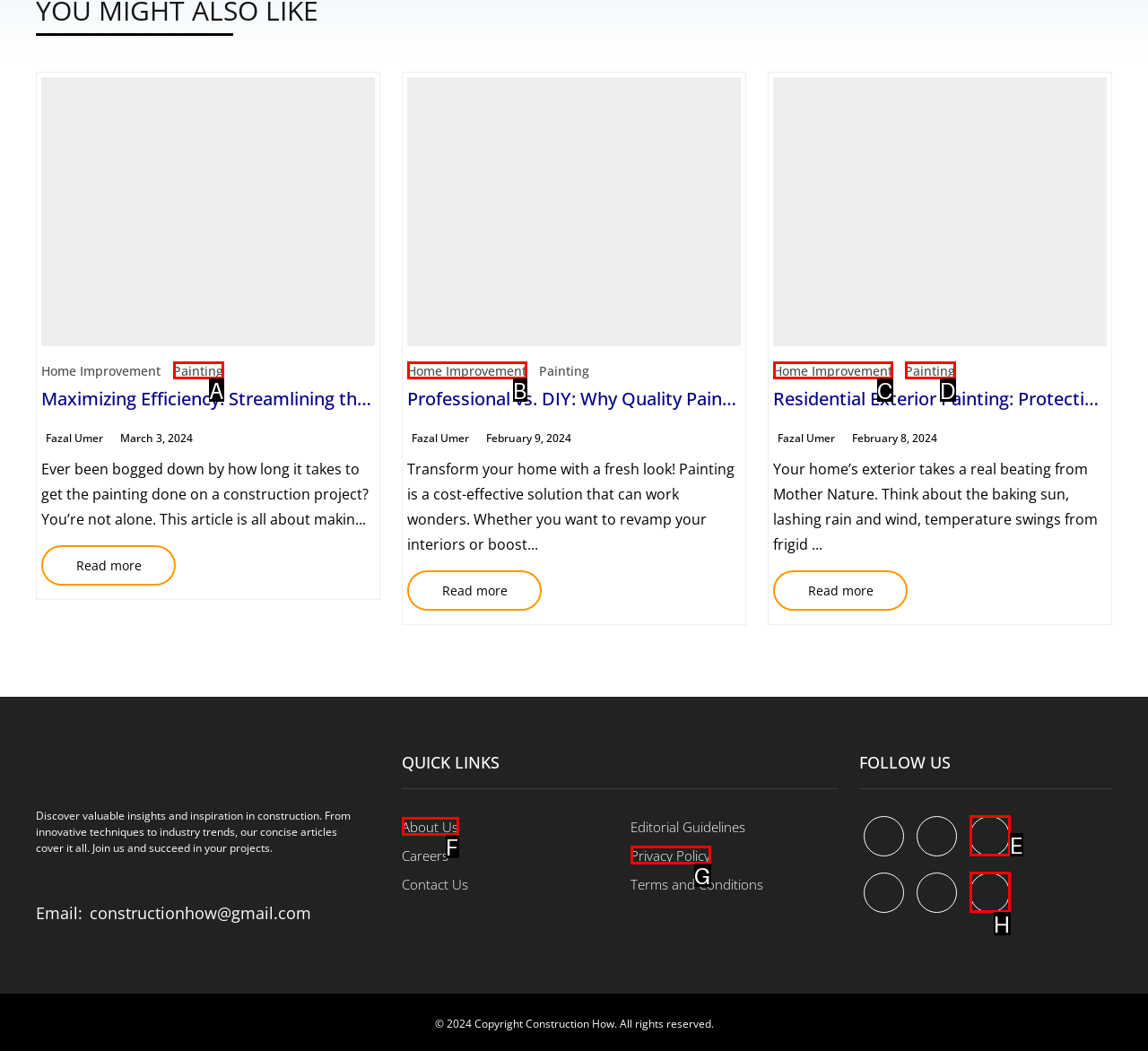Which option aligns with the description: Home Improvement? Respond by selecting the correct letter.

B